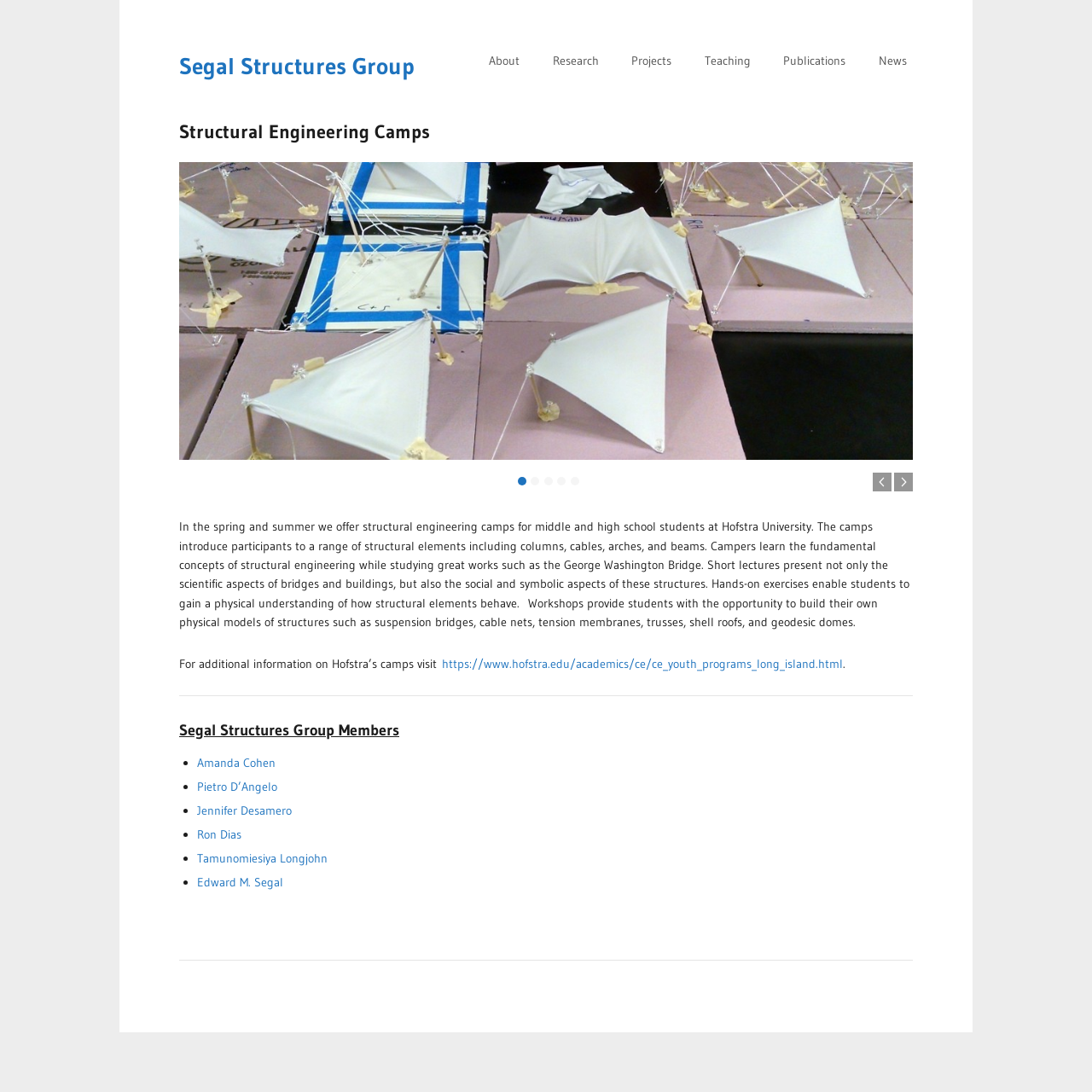How many members are listed in the Segal Structures Group Members section?
Using the information from the image, give a concise answer in one word or a short phrase.

5